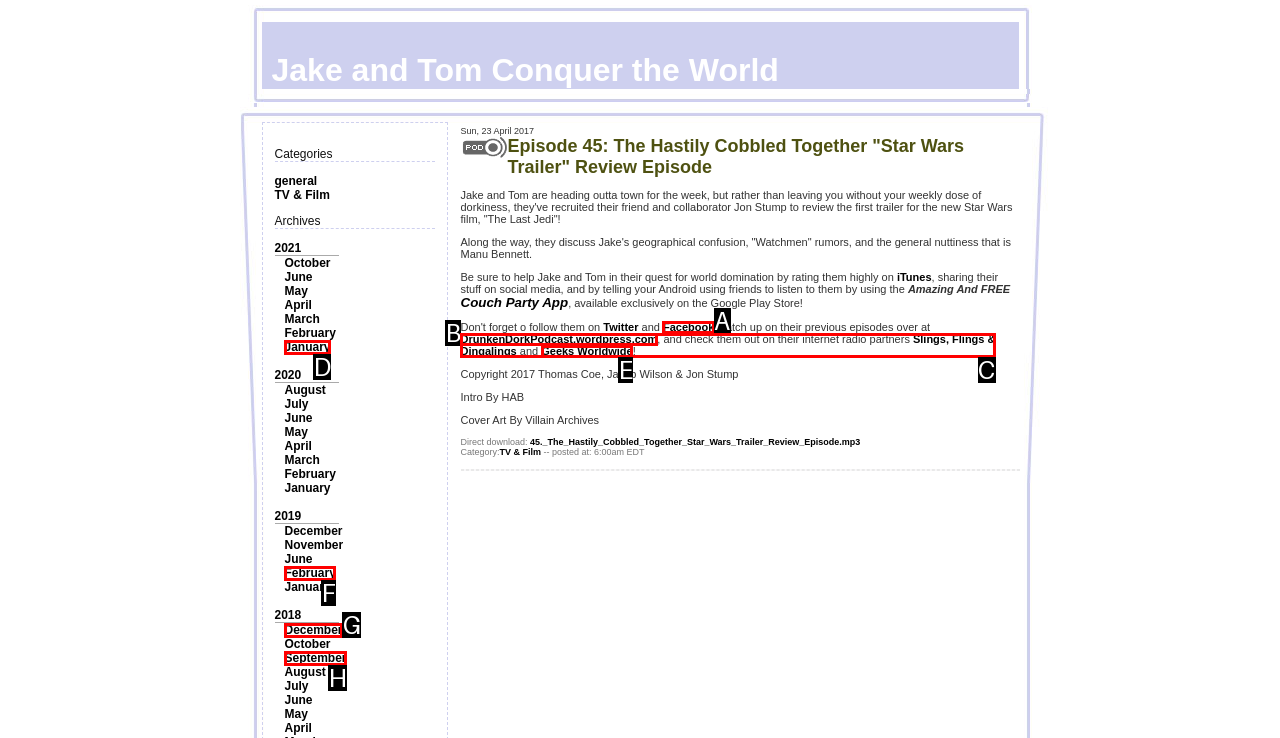Identify the HTML element that corresponds to the following description: ABOUT. Provide the letter of the correct option from the presented choices.

None